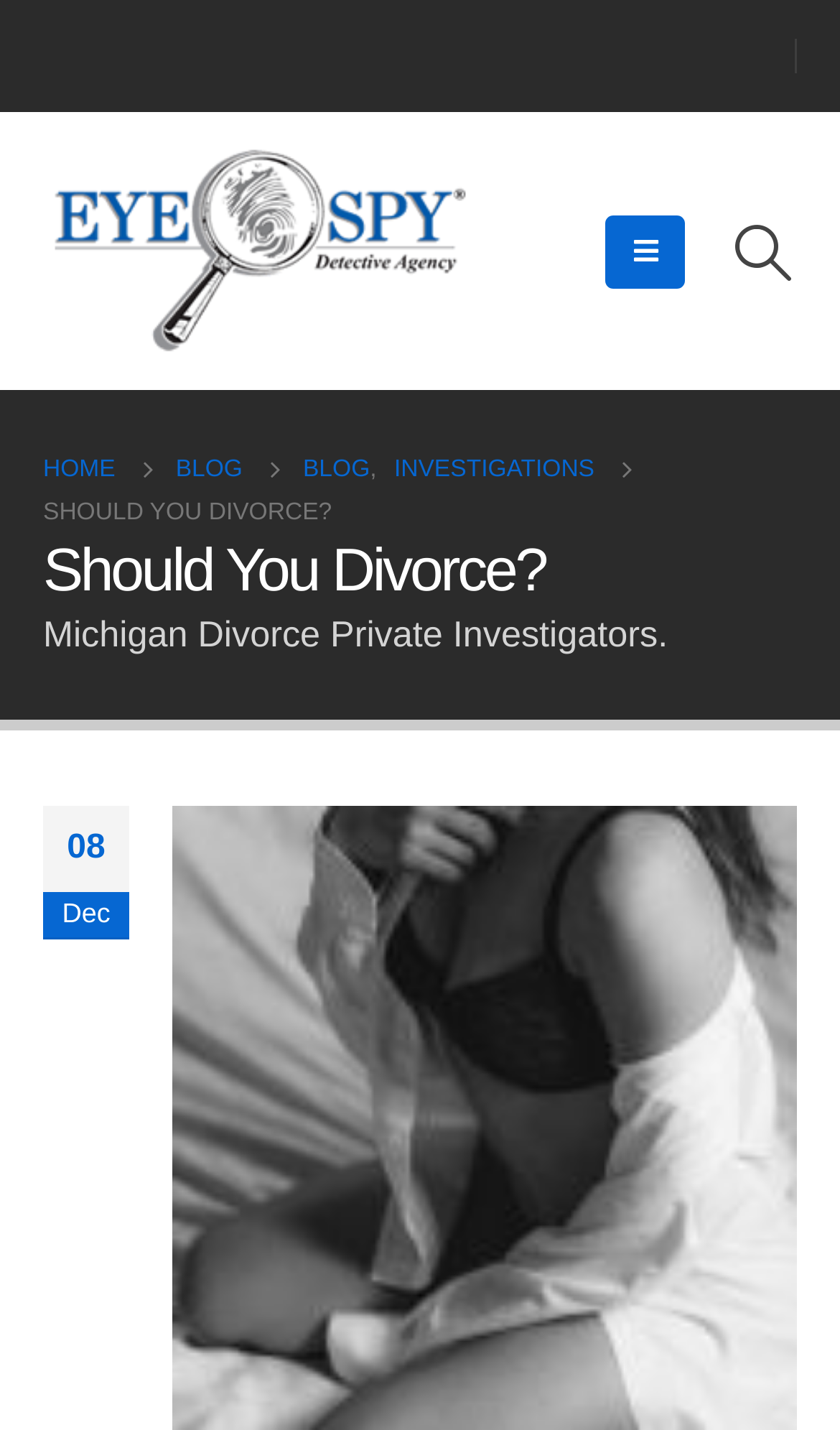Can you find and generate the webpage's heading?

Should You Divorce?